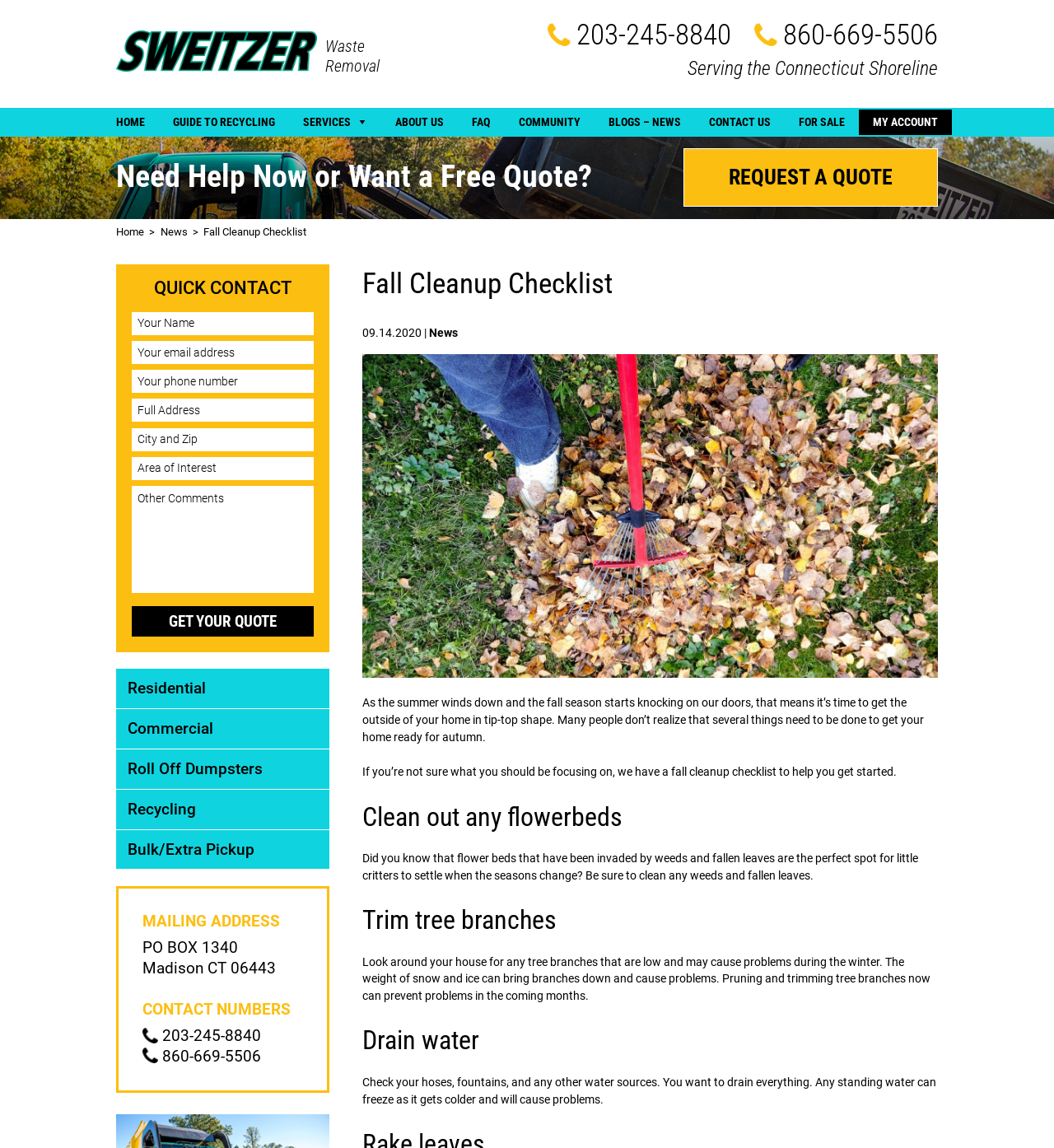Please identify the bounding box coordinates of the area that needs to be clicked to fulfill the following instruction: "Request a quote."

[0.648, 0.129, 0.89, 0.18]